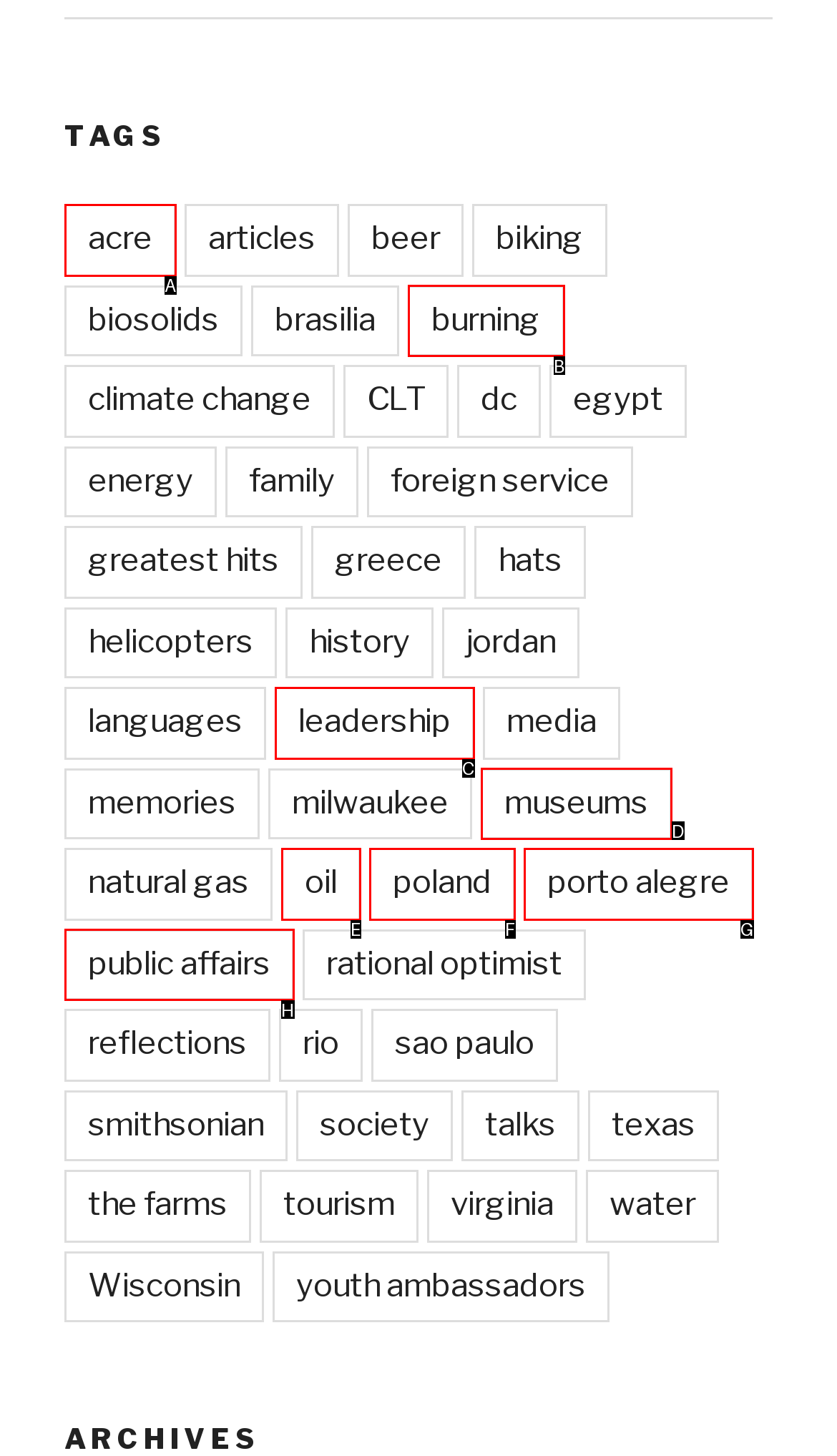Identify the matching UI element based on the description: public affairs
Reply with the letter from the available choices.

H